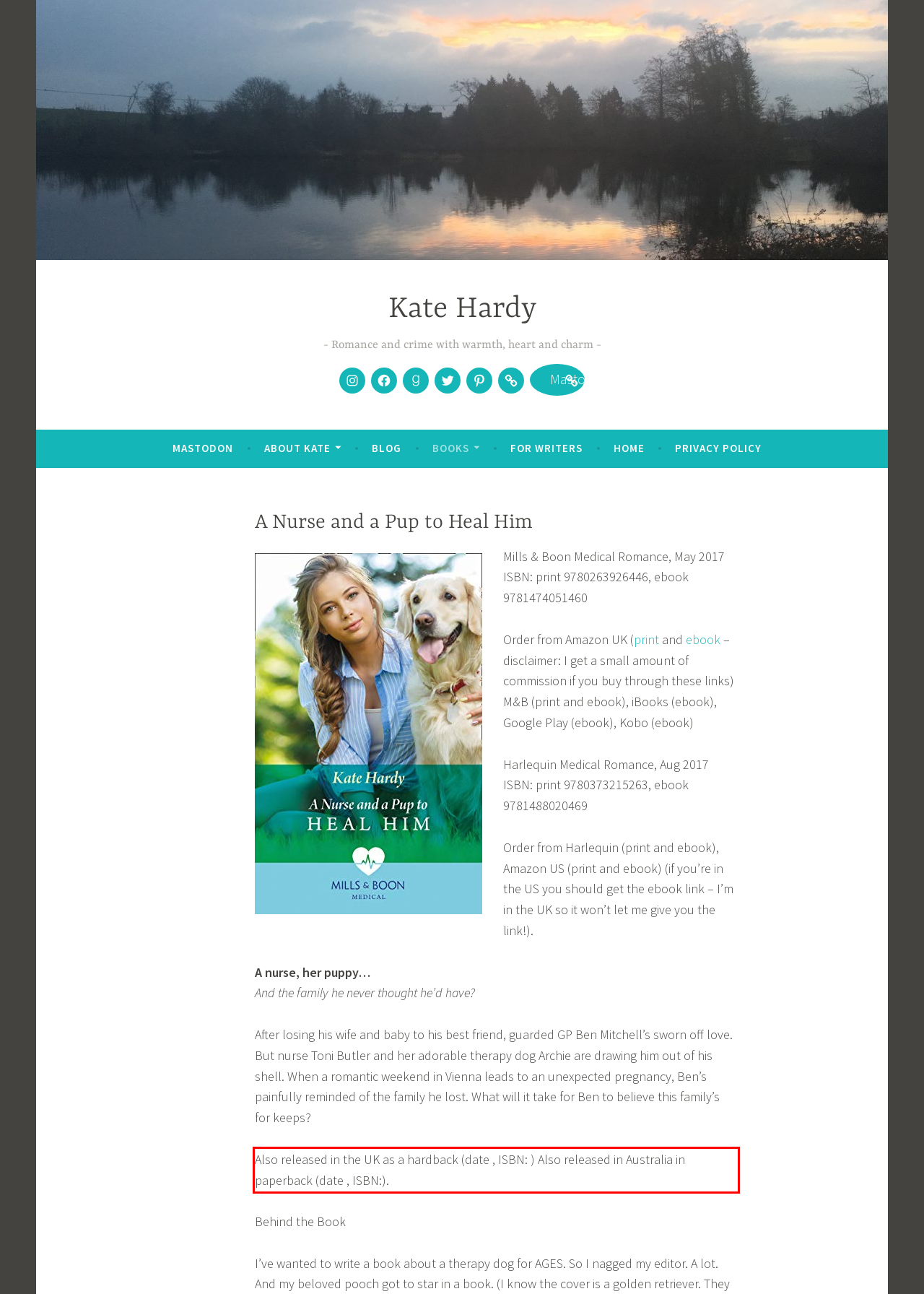Identify the red bounding box in the webpage screenshot and perform OCR to generate the text content enclosed.

Also released in the UK as a hardback (date , ISBN: ) Also released in Australia in paperback (date , ISBN:).